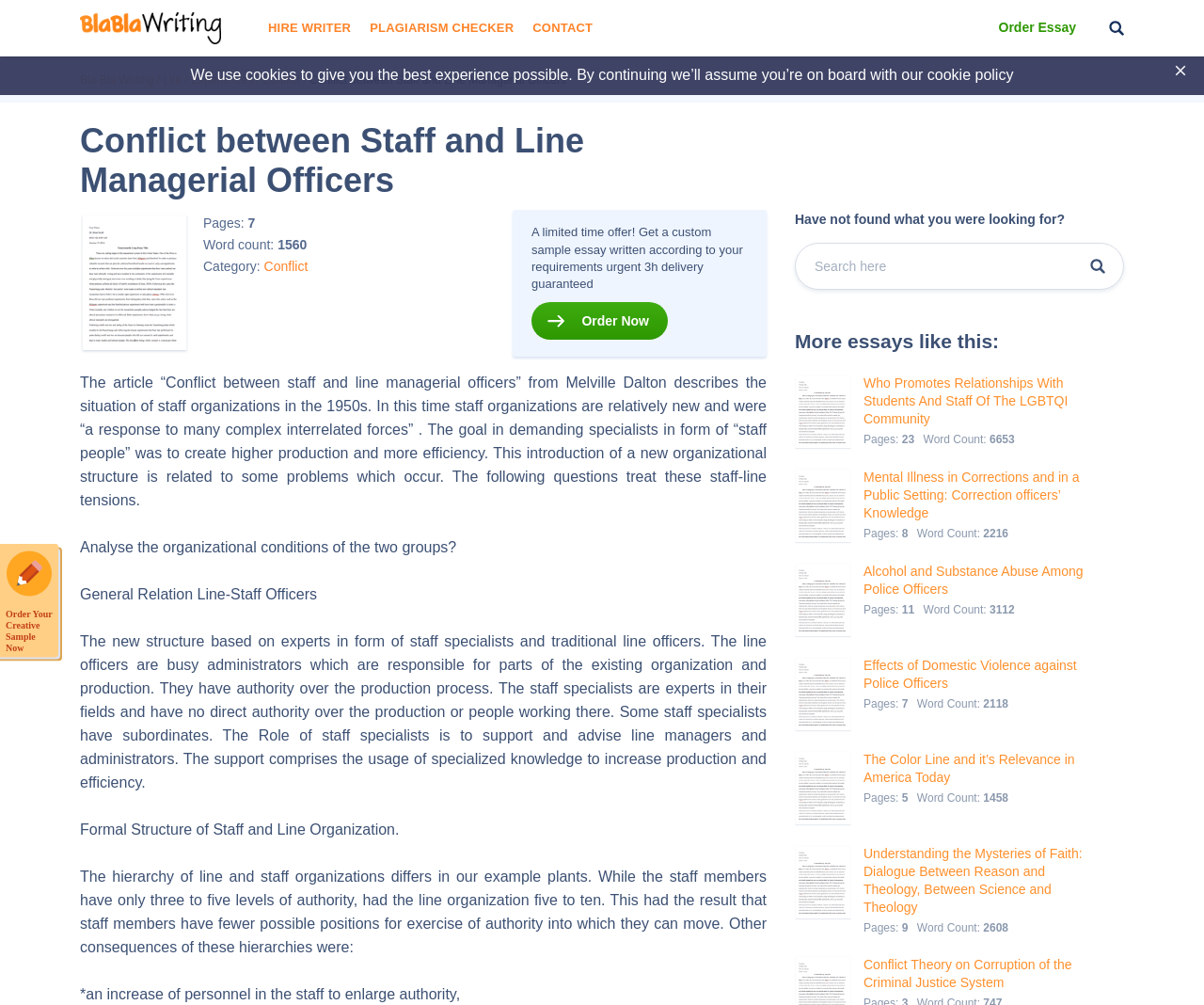Identify the bounding box for the UI element described as: "name="s" placeholder="Search here"". The coordinates should be four float numbers between 0 and 1, i.e., [left, top, right, bottom].

[0.66, 0.242, 0.934, 0.289]